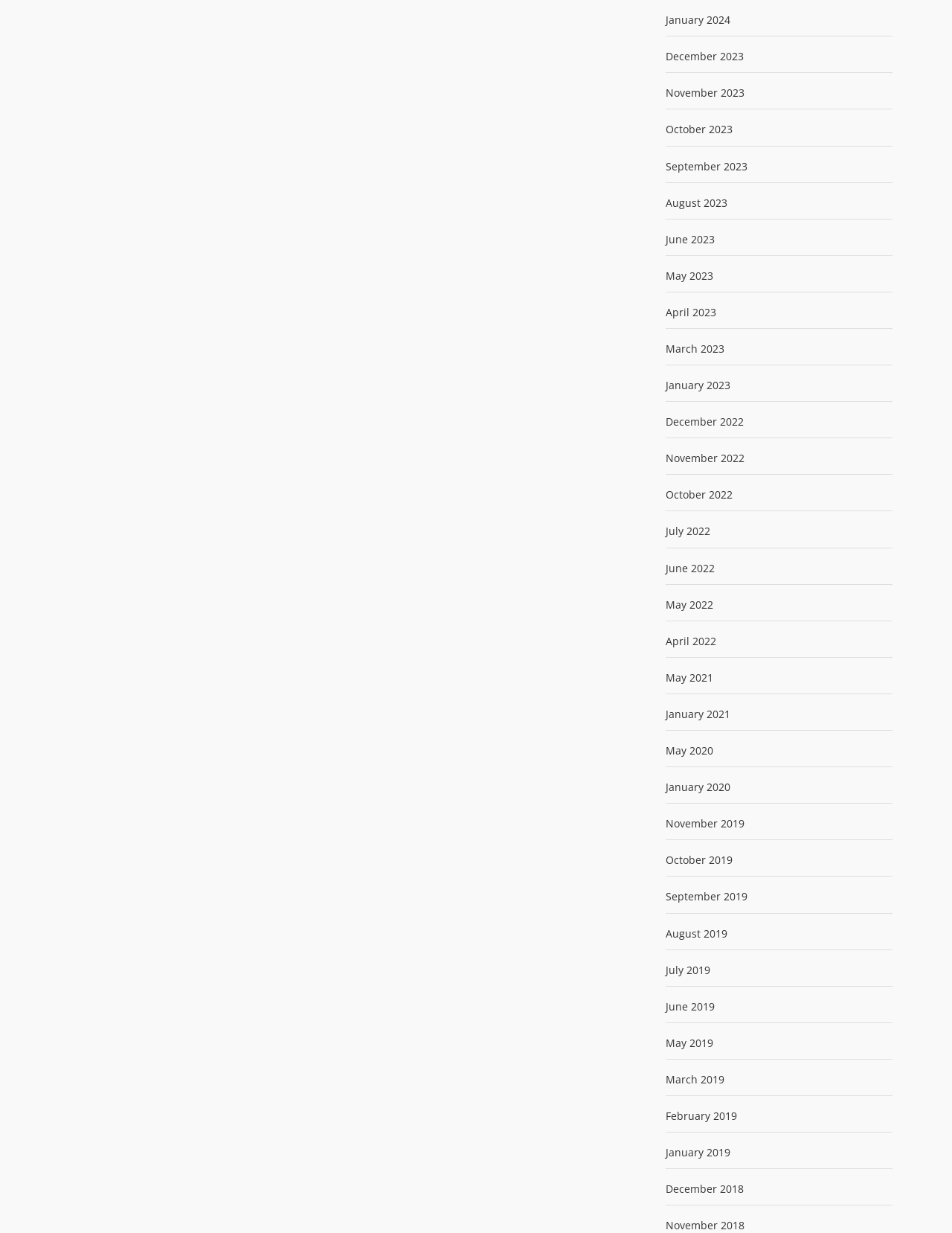Please determine the bounding box coordinates of the section I need to click to accomplish this instruction: "Browse November 2022".

[0.699, 0.366, 0.782, 0.377]